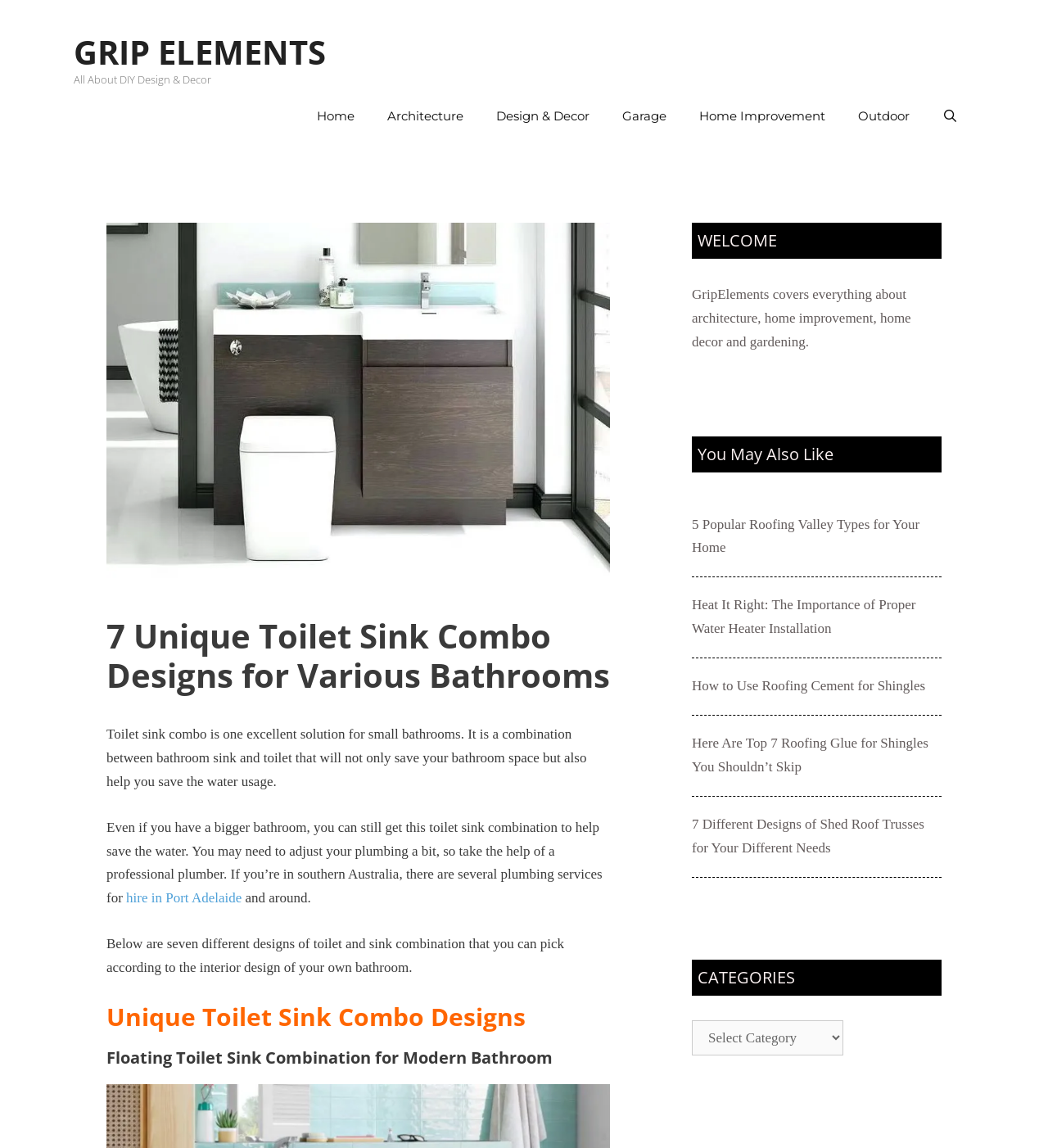What type of services are recommended for plumbing adjustments?
Observe the image and answer the question with a one-word or short phrase response.

Professional plumber services